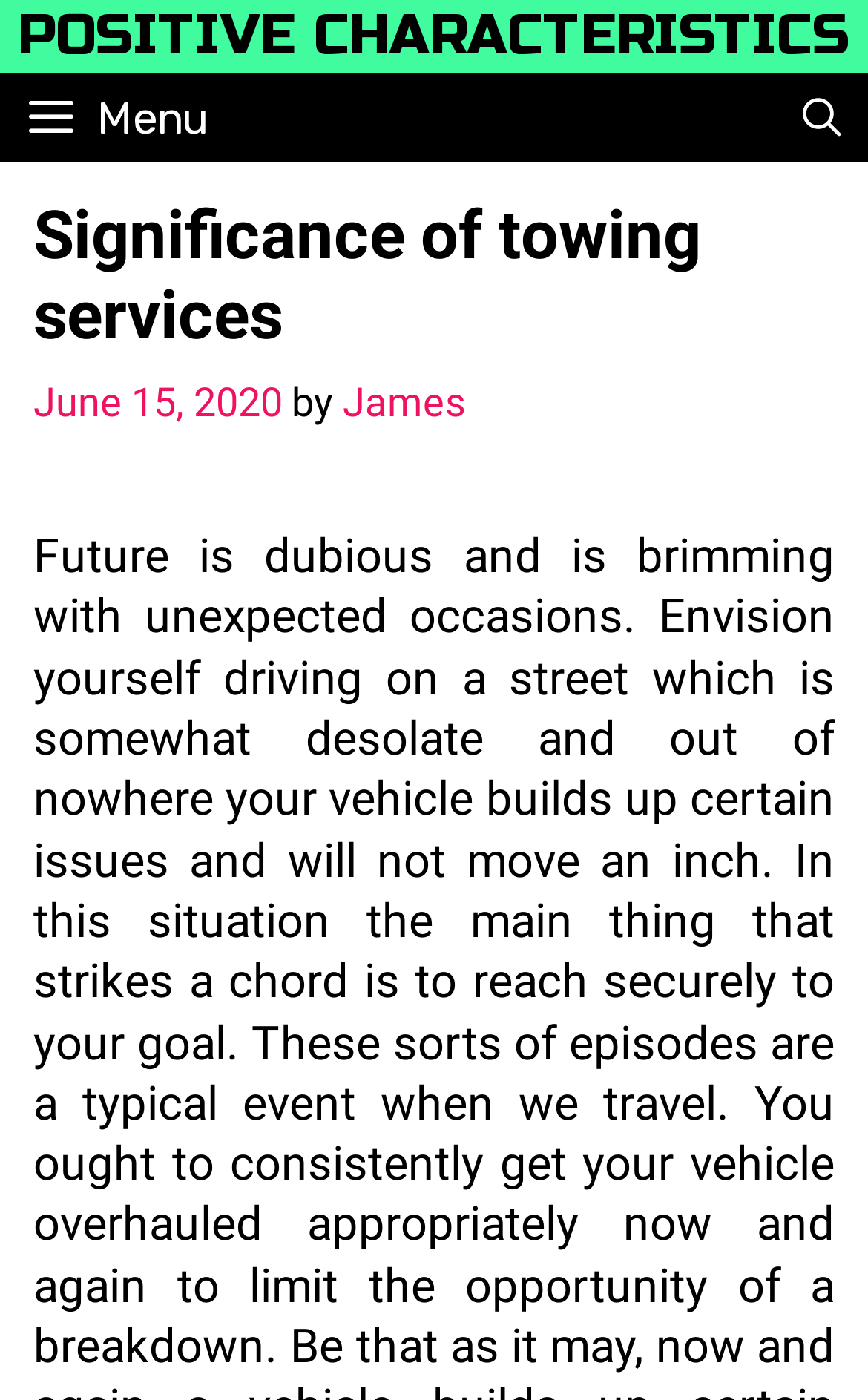Based on the element description Positive characteristics, identify the bounding box of the UI element in the given webpage screenshot. The coordinates should be in the format (top-left x, top-left y, bottom-right x, bottom-right y) and must be between 0 and 1.

[0.021, 0.002, 0.979, 0.049]